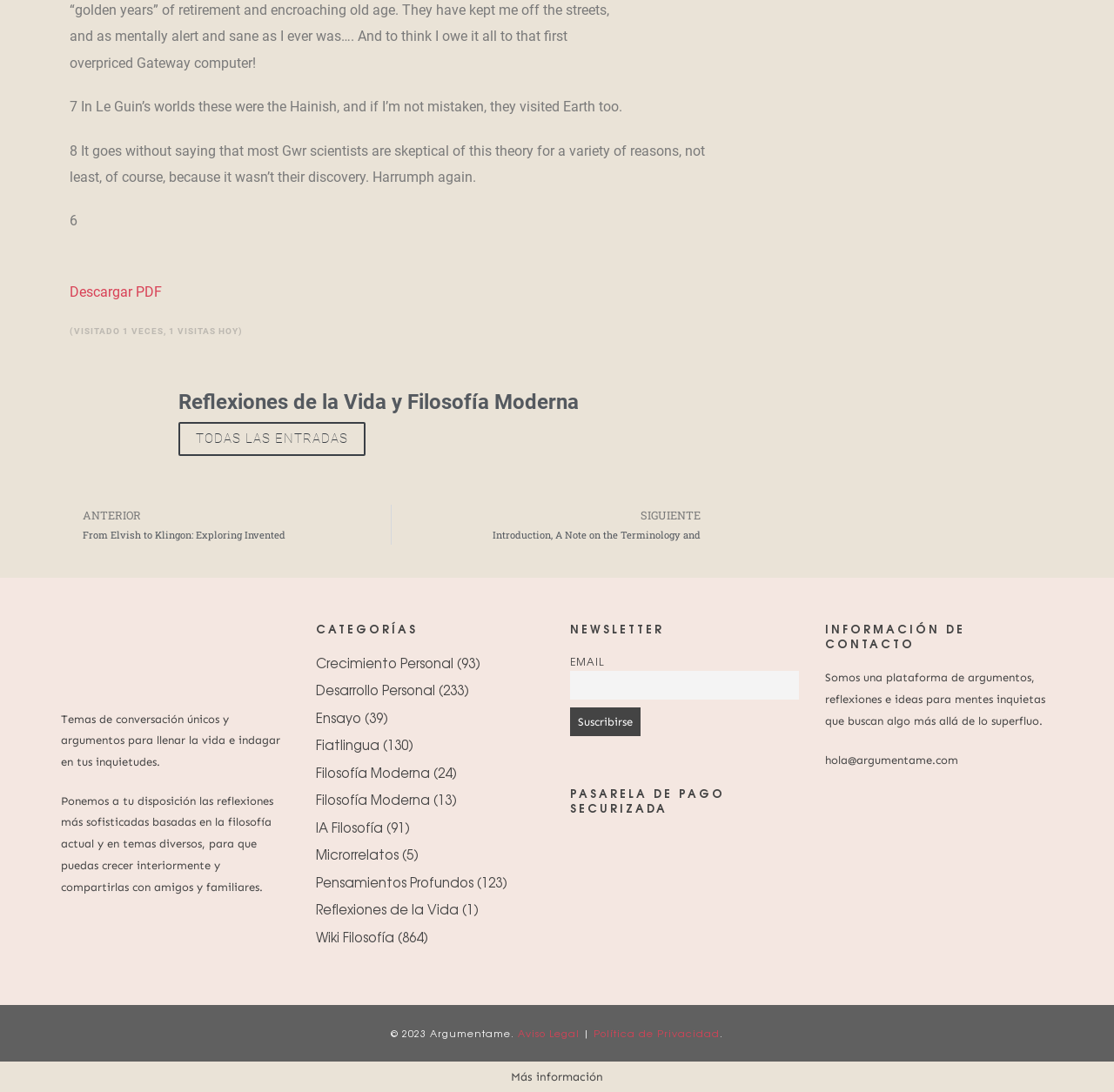Locate the bounding box coordinates of the clickable part needed for the task: "View categories".

[0.283, 0.569, 0.488, 0.582]